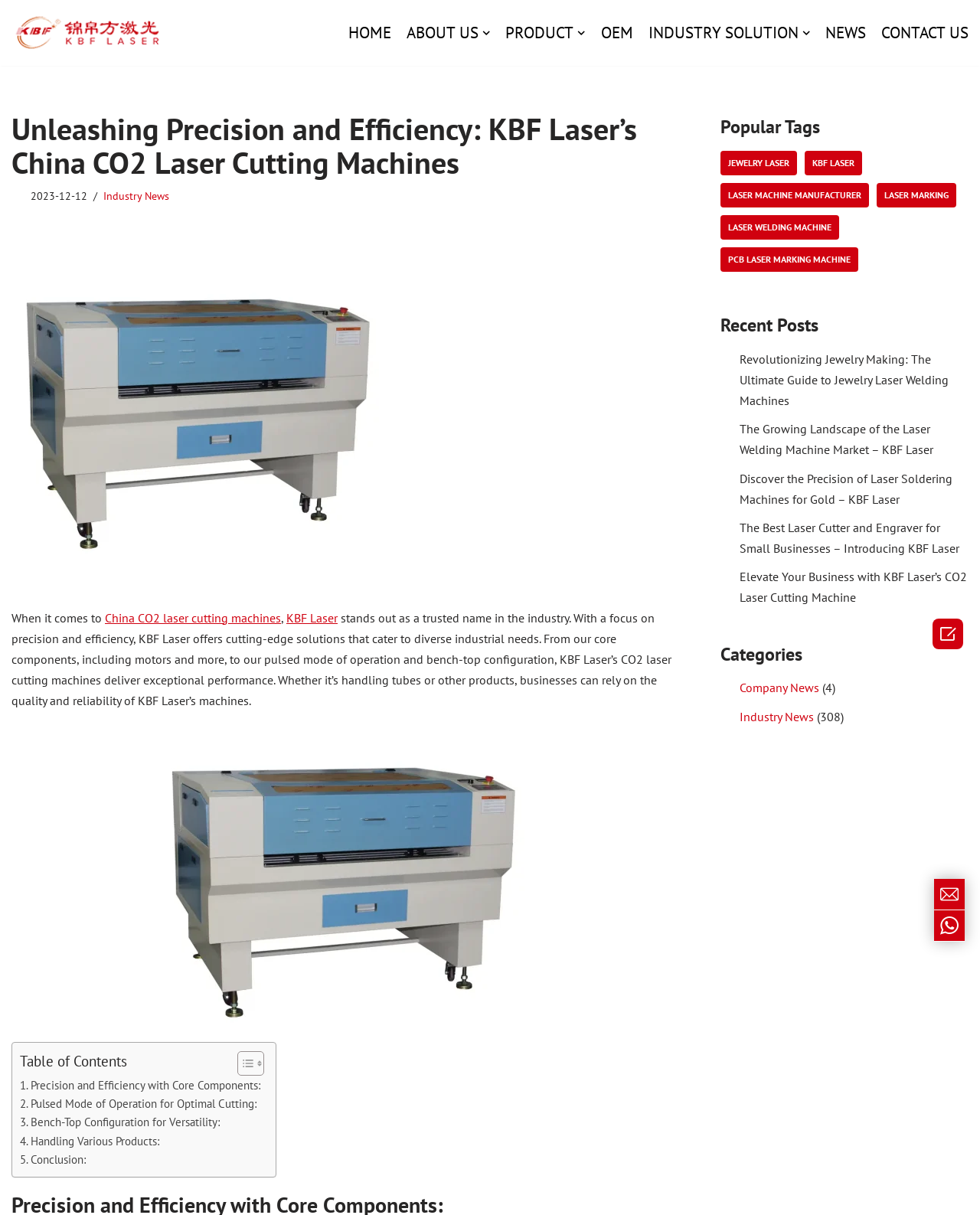What is the topic of the latest article?
Please answer the question with as much detail as possible using the screenshot.

The latest article can be found in the 'Recent Posts' section, and its topic is 'Industry News', which is mentioned in the link 'Revolutionizing Jewelry Making: The Ultimate Guide to Jewelry Laser Welding Machines'.